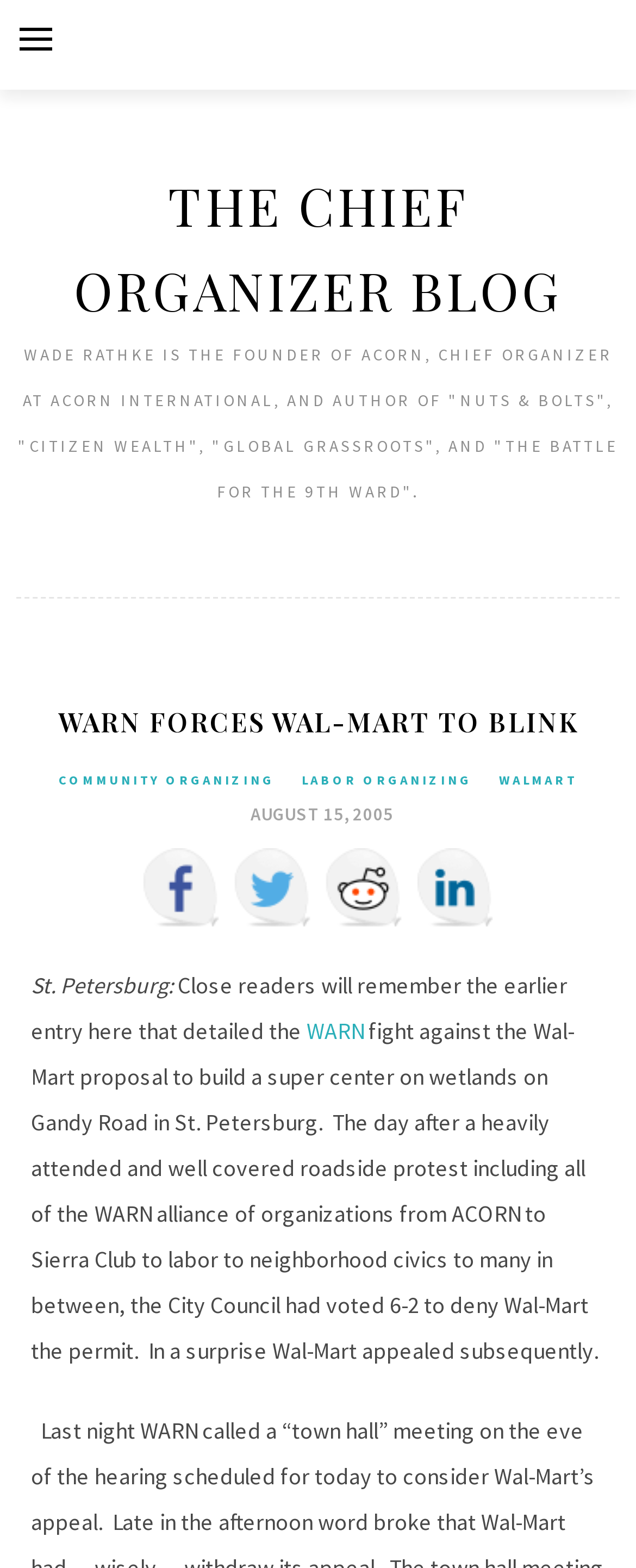Please identify the bounding box coordinates of the region to click in order to complete the given instruction: "Click on the 'Deadly Vibe' link". The coordinates should be four float numbers between 0 and 1, i.e., [left, top, right, bottom].

None